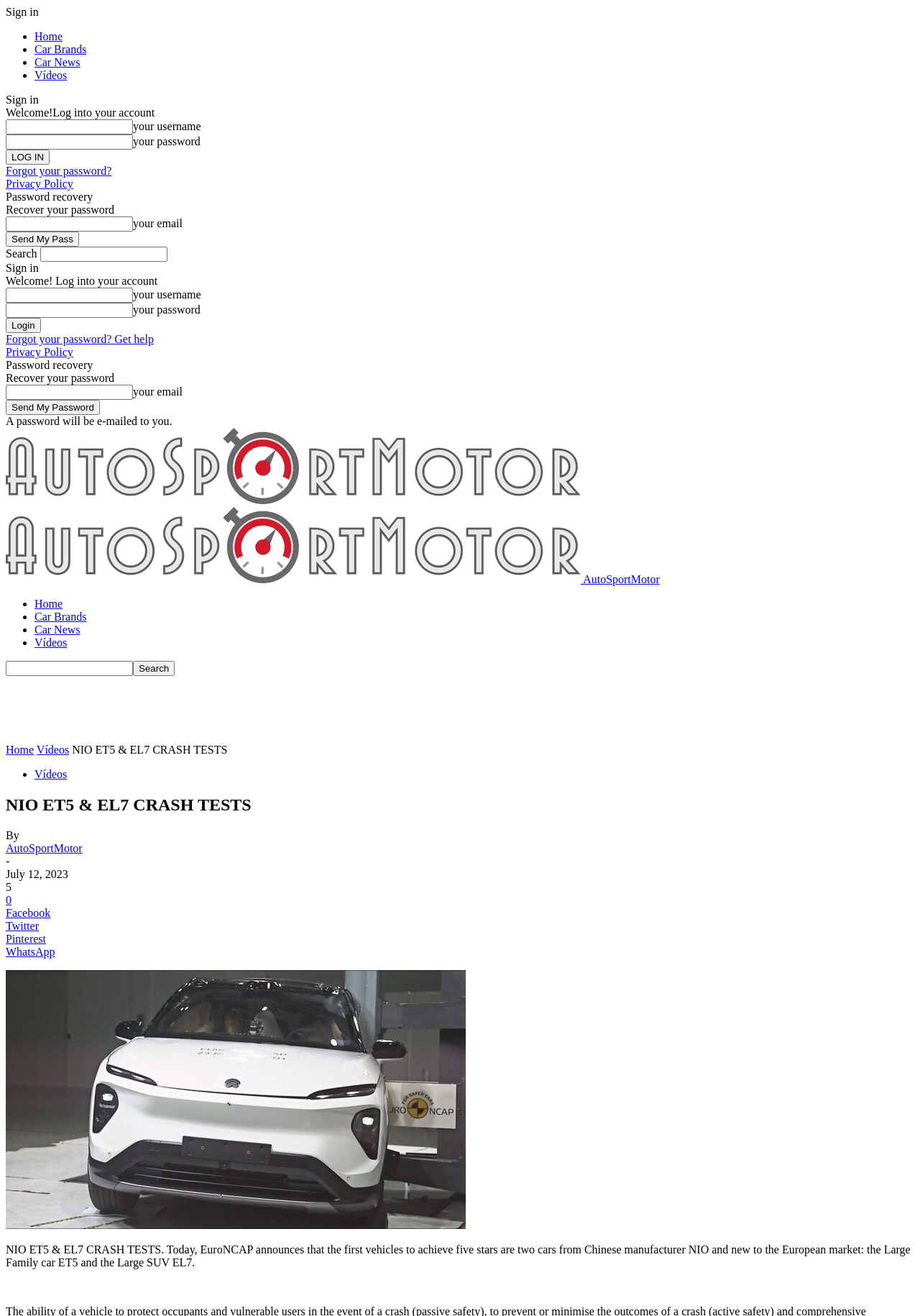Please find and provide the title of the webpage.

NIO ET5 & EL7 CRASH TESTS